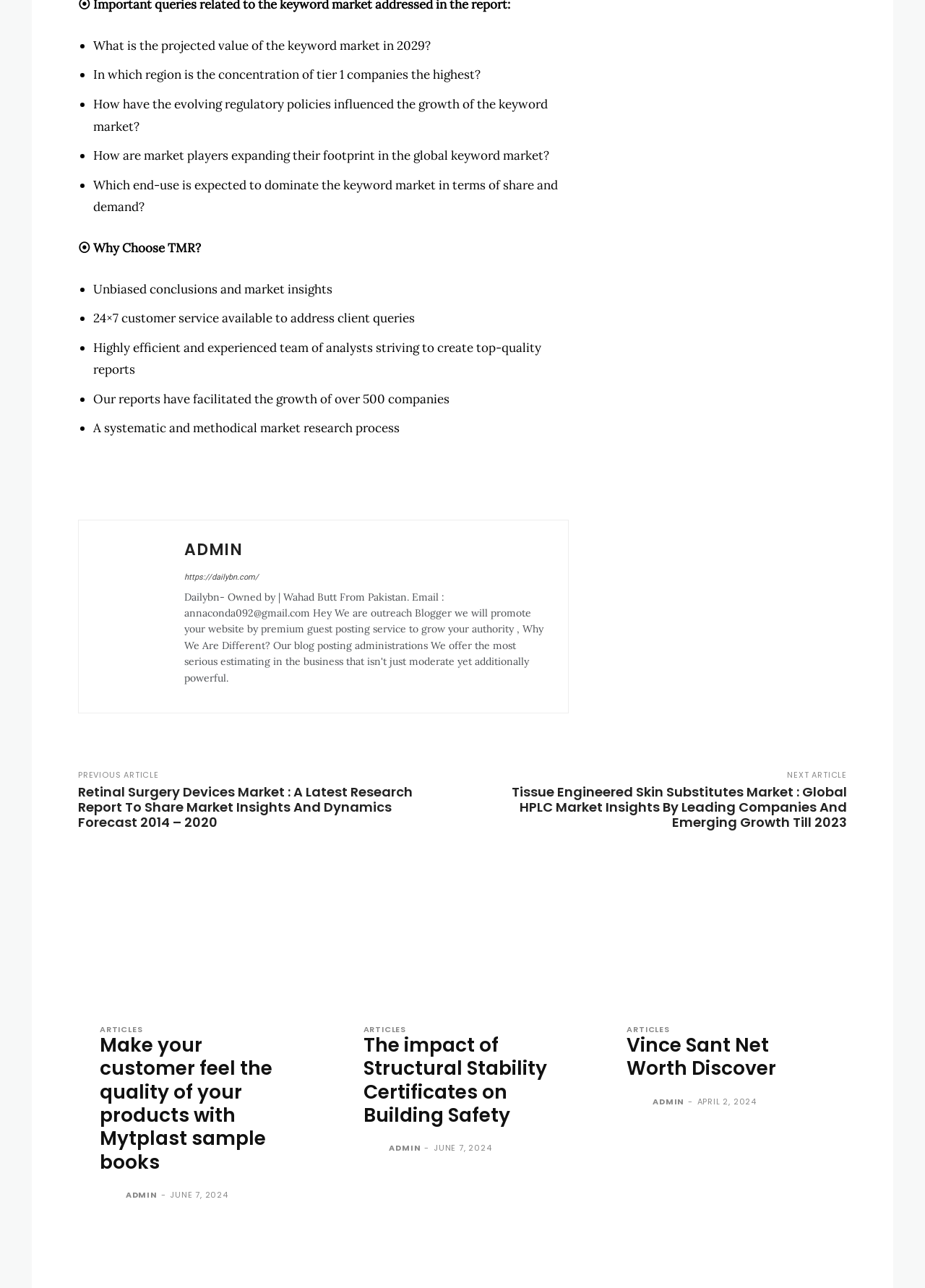Given the element description title="Vince Sant Net Worth Discover", predict the bounding box coordinates for the UI element in the webpage screenshot. The format should be (top-left x, top-left y, bottom-right x, bottom-right y), and the values should be between 0 and 1.

[0.654, 0.667, 0.916, 0.779]